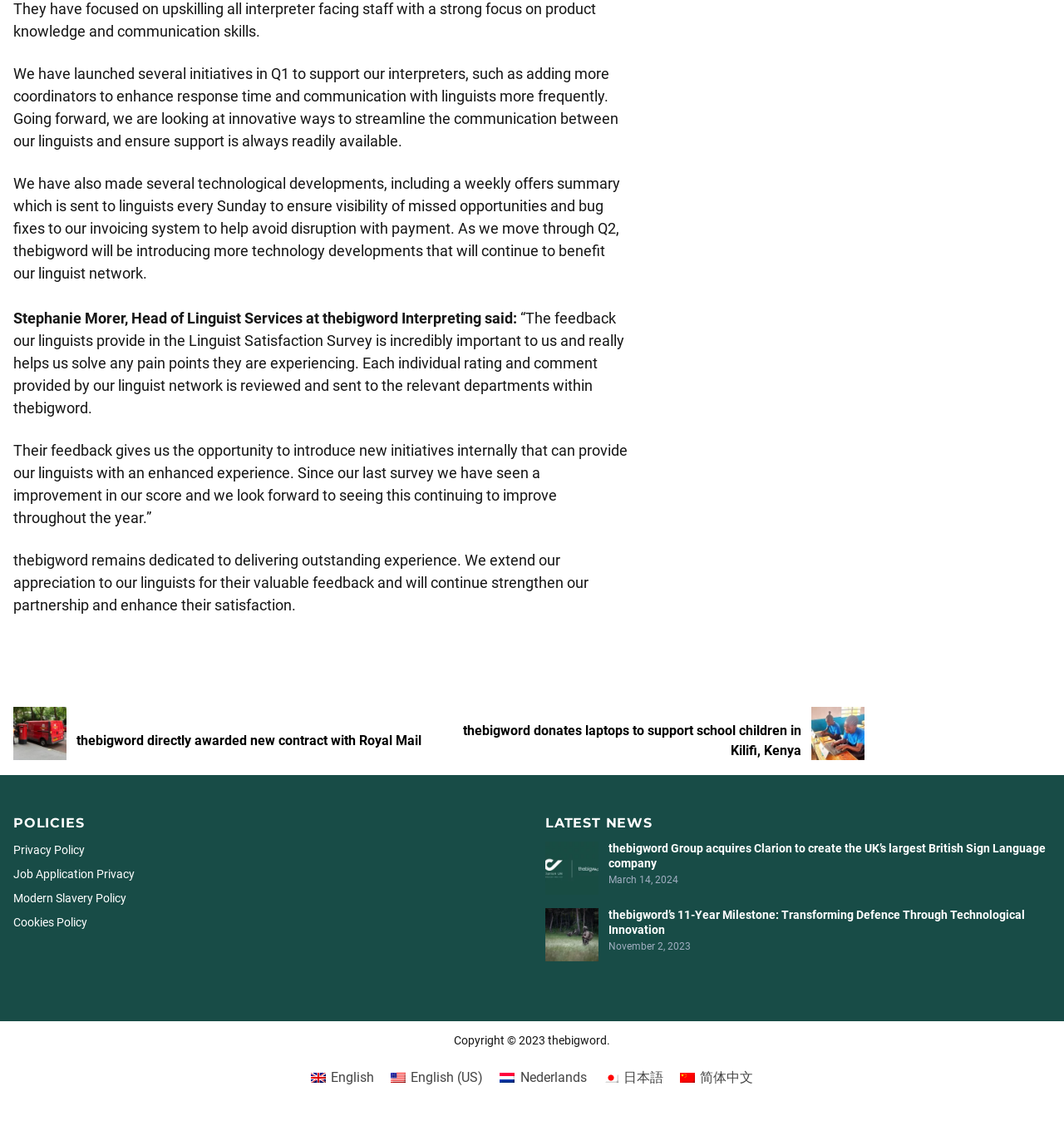Examine the image and give a thorough answer to the following question:
What is the purpose of the Linguist Satisfaction Survey?

According to the webpage content, the Linguist Satisfaction Survey is used to gather feedback from linguists, which helps thebigword to solve any pain points they are experiencing and introduce new initiatives to enhance their experience.